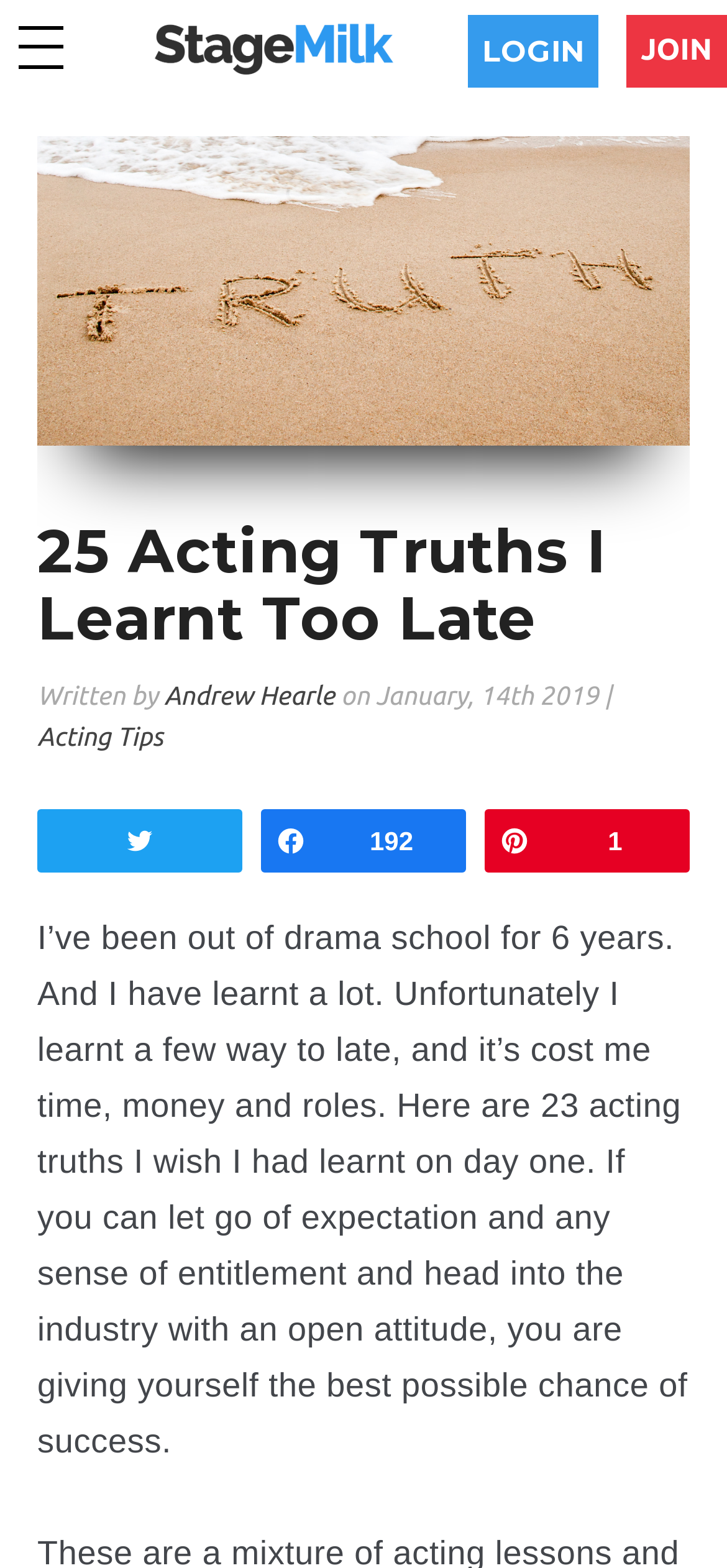Please specify the bounding box coordinates of the clickable section necessary to execute the following command: "Click on the JOIN link".

[0.861, 0.01, 1.0, 0.056]